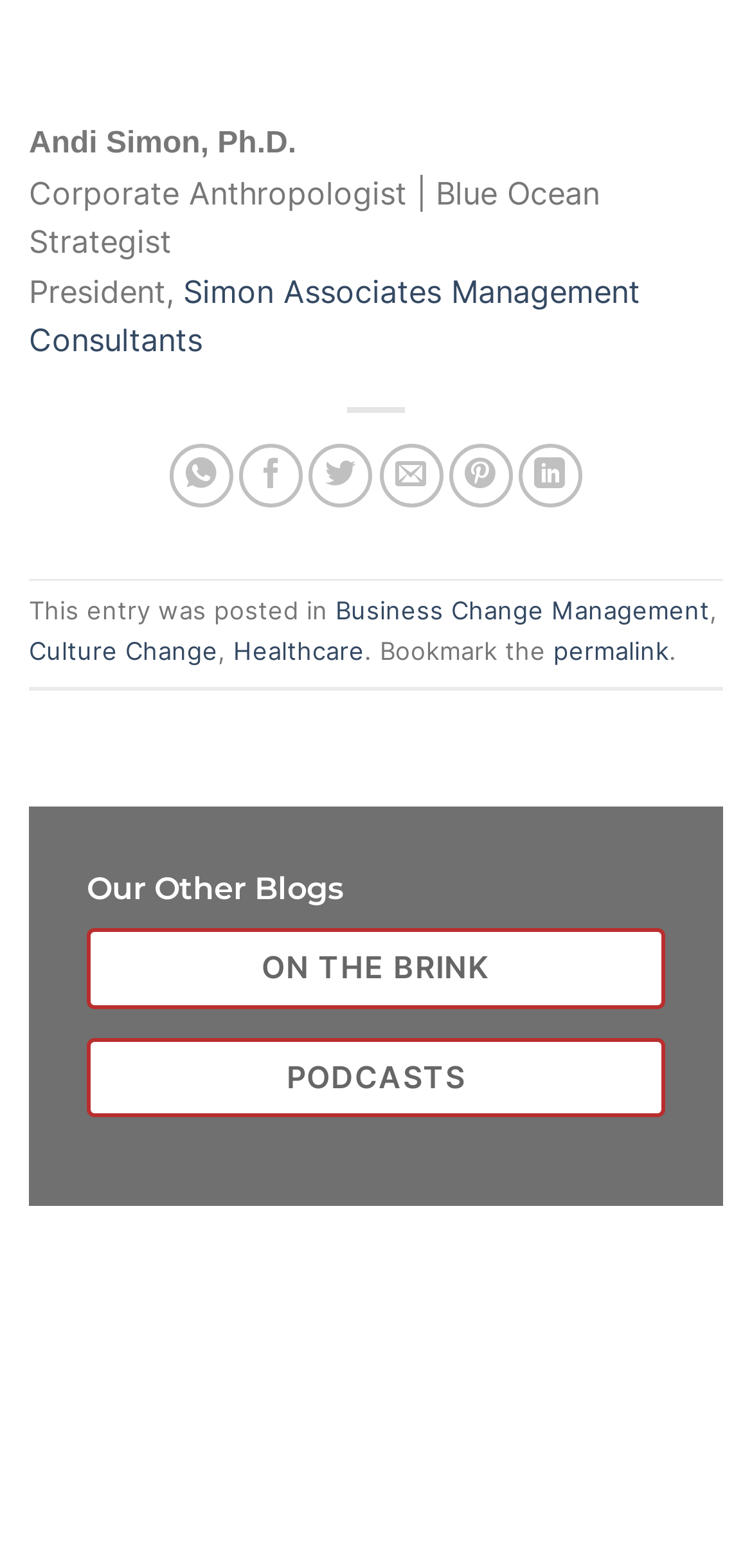What is the category of the blog post?
Offer a detailed and exhaustive answer to the question.

The categories of the blog post can be found in the footer section of the webpage, where they are listed as links 'Business Change Management', 'Culture Change', and 'Healthcare'.